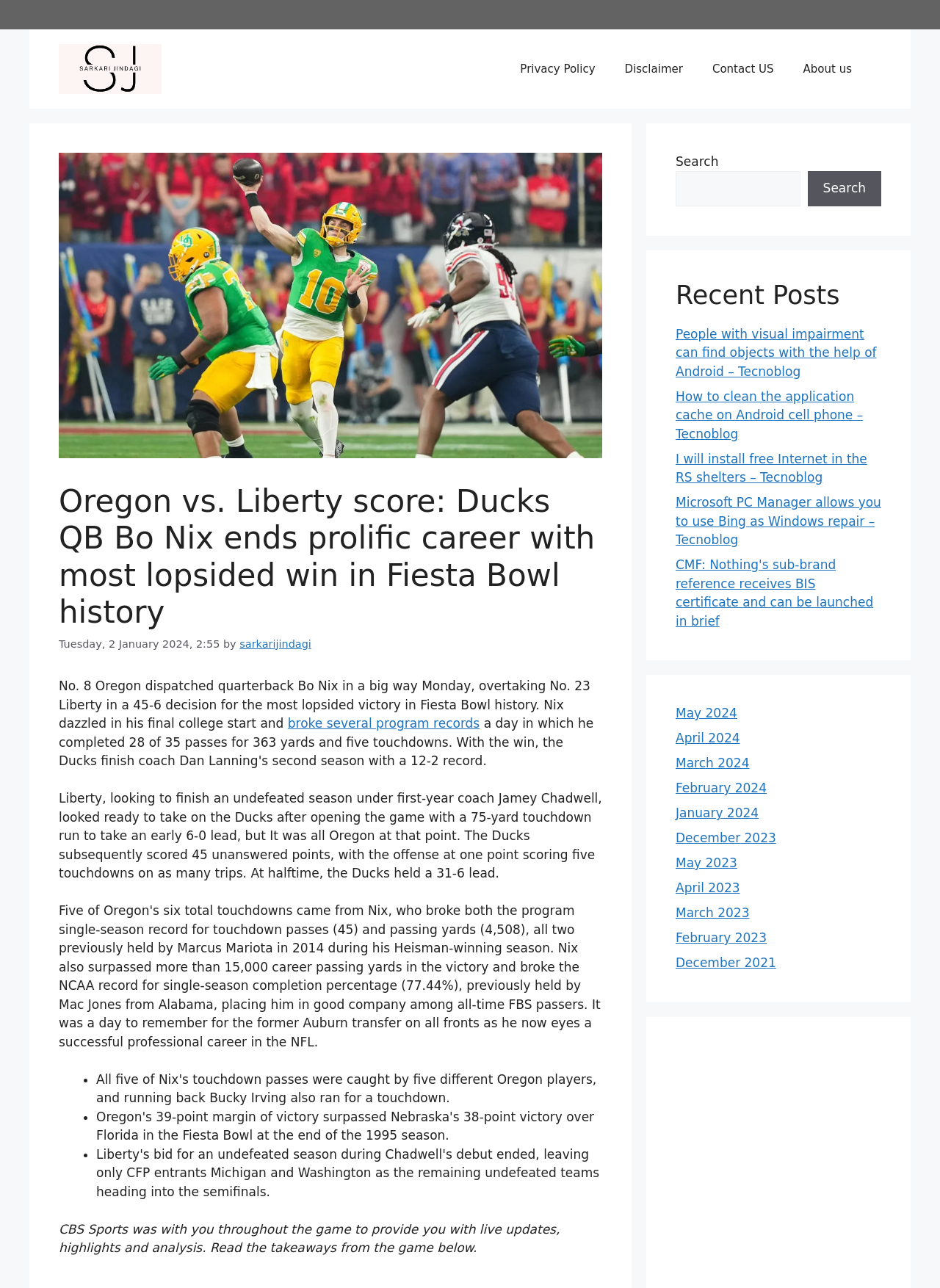What is the purpose of the search bar on the webpage?
Answer the question with a single word or phrase, referring to the image.

To search the website